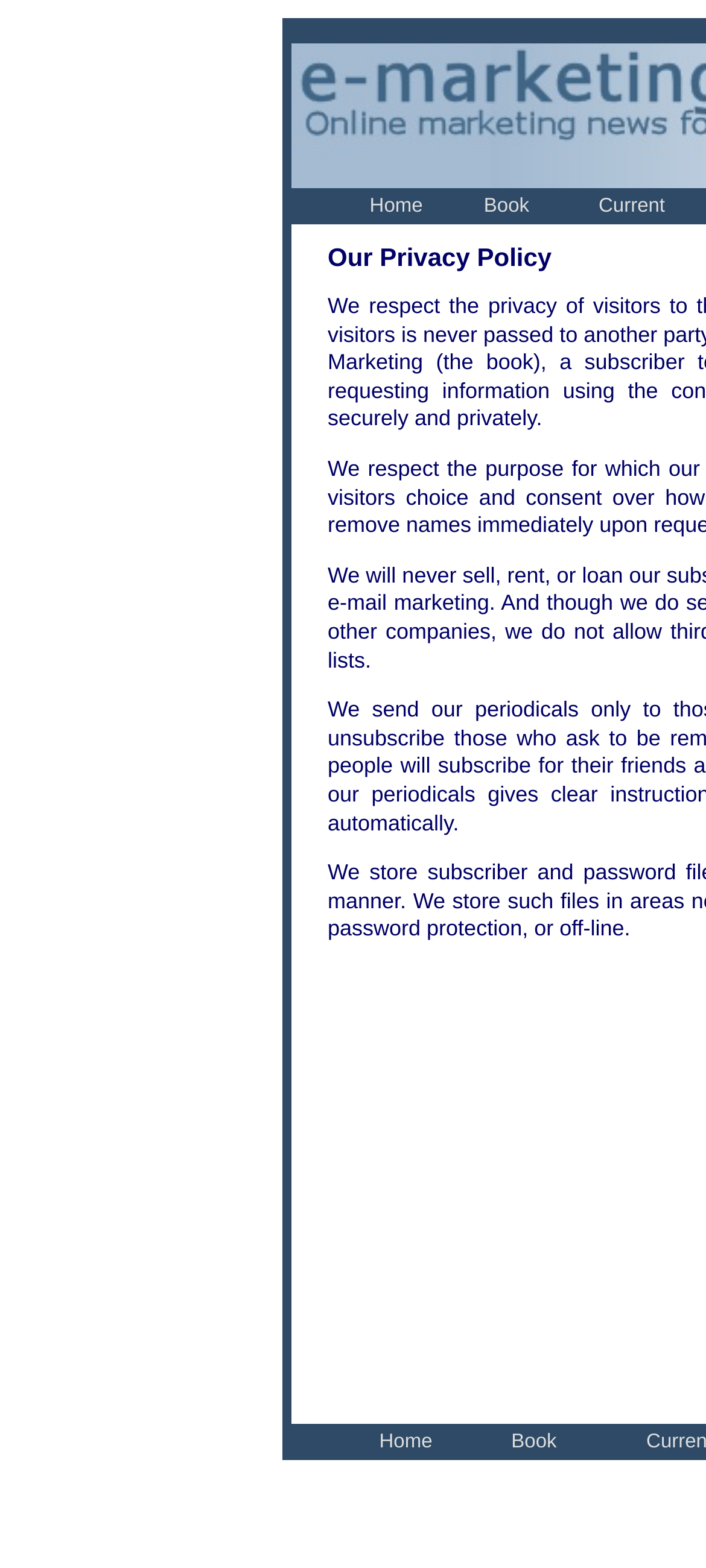Look at the image and write a detailed answer to the question: 
What is the position of the image on the left?

According to the bounding box coordinates, the image element has a top-left position with y1 and x1 values smaller than other elements, indicating it is located at the top-left corner of the page.